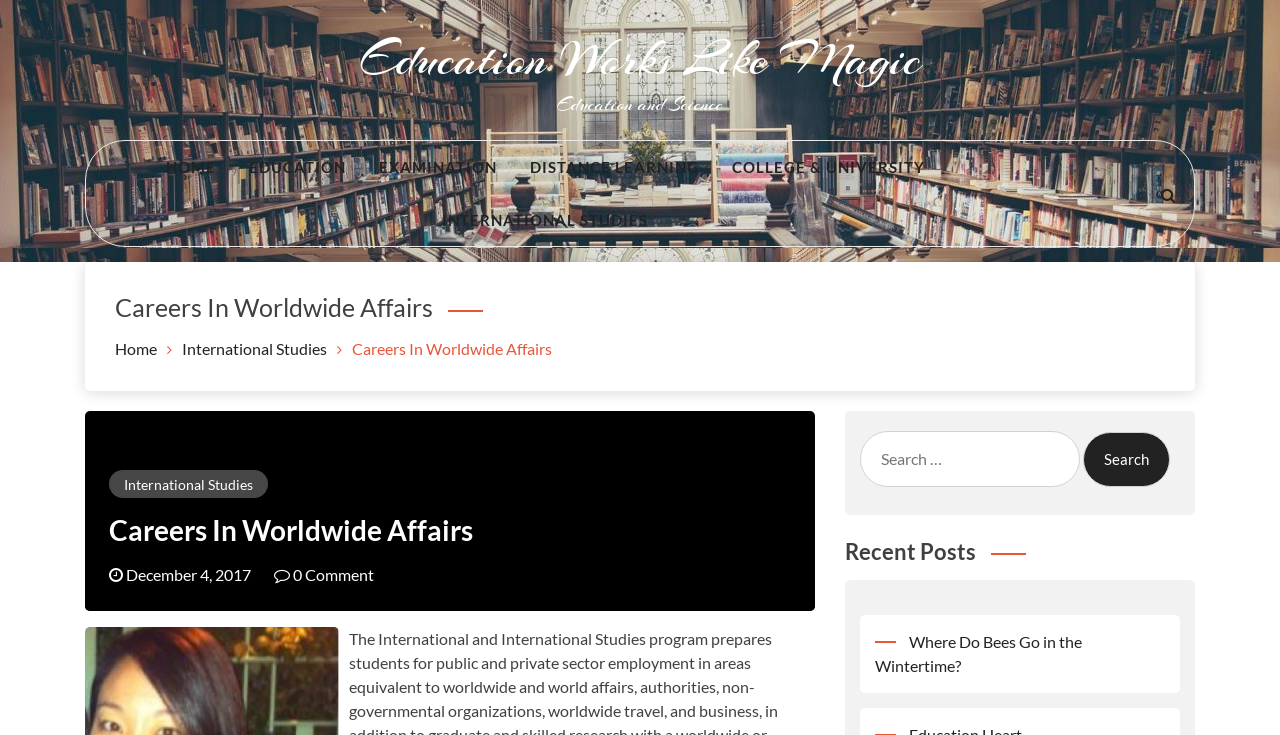Extract the heading text from the webpage.

Education Works Like Magic